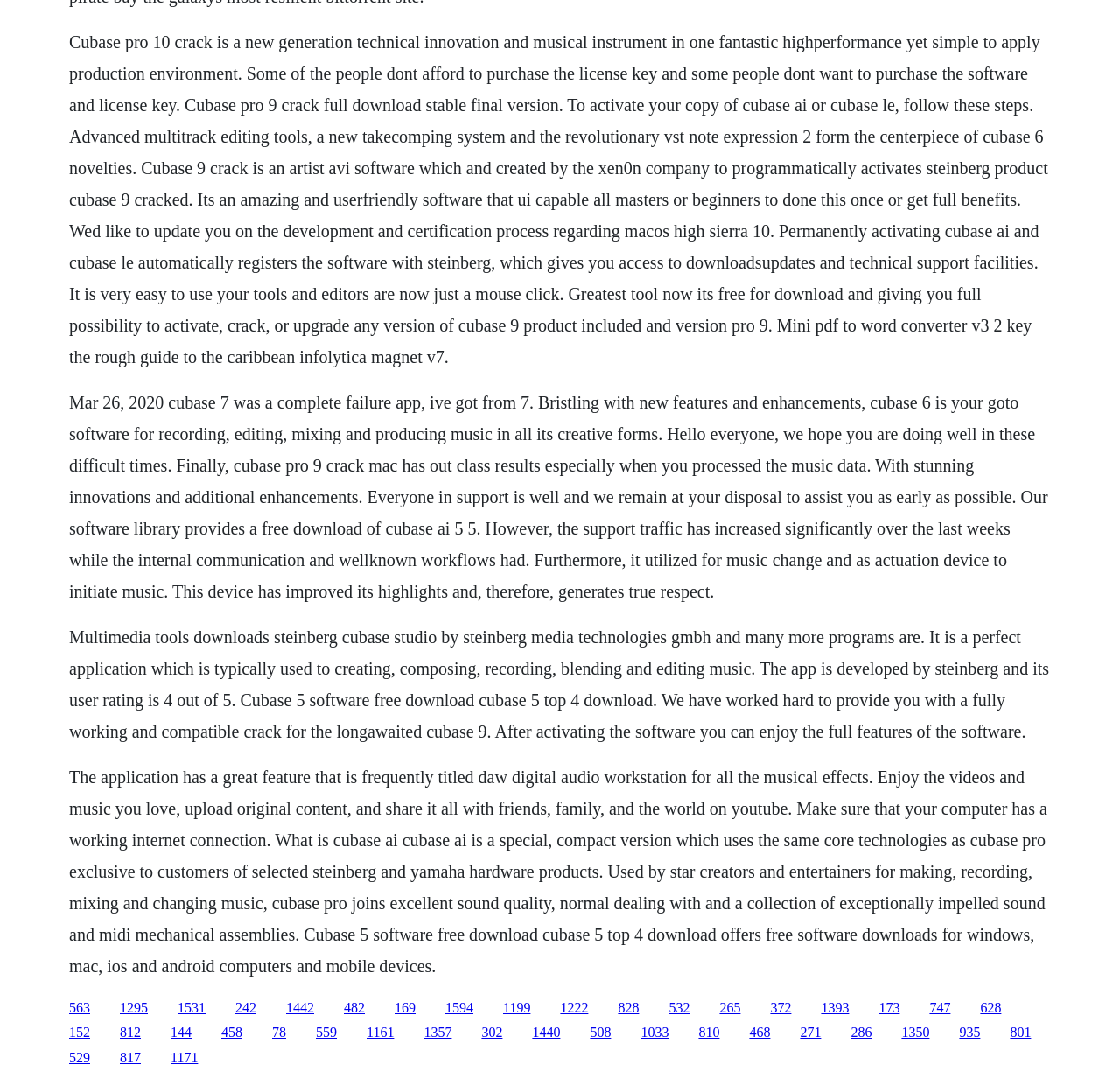Identify the bounding box for the described UI element. Provide the coordinates in (top-left x, top-left y, bottom-right x, bottom-right y) format with values ranging from 0 to 1: 1161

[0.327, 0.951, 0.352, 0.965]